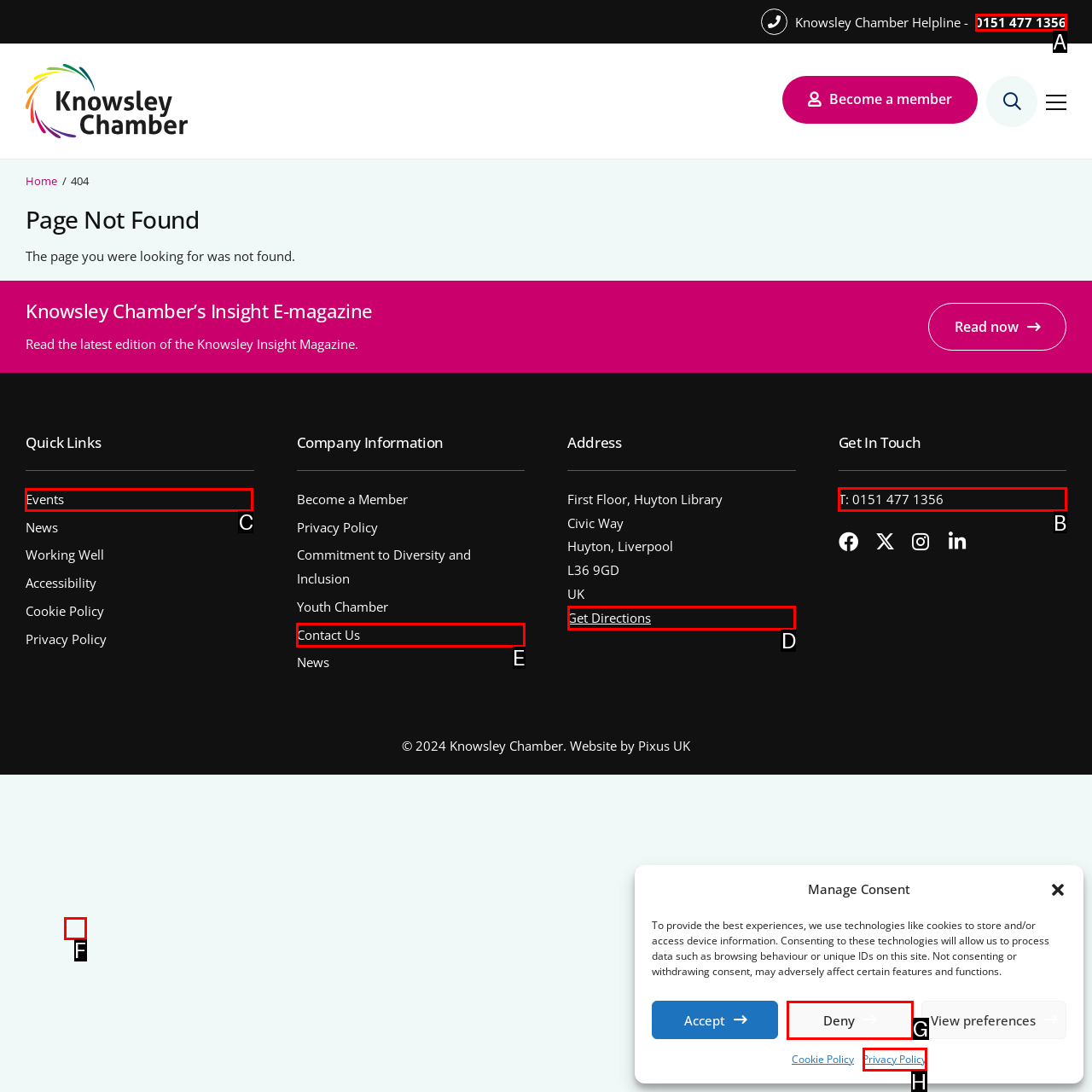Indicate the HTML element to be clicked to accomplish this task: View the events page Respond using the letter of the correct option.

C